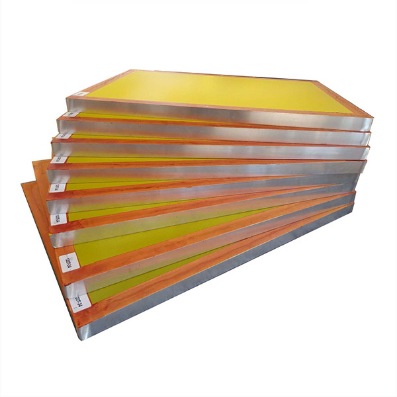What type of printing is the frame ideal for?
Offer a detailed and full explanation in response to the question.

The caption specifically mentions that the stack of pre-stretched screen printing frames is ideal for UV ink printing, indicating its suitability for this type of printing process.